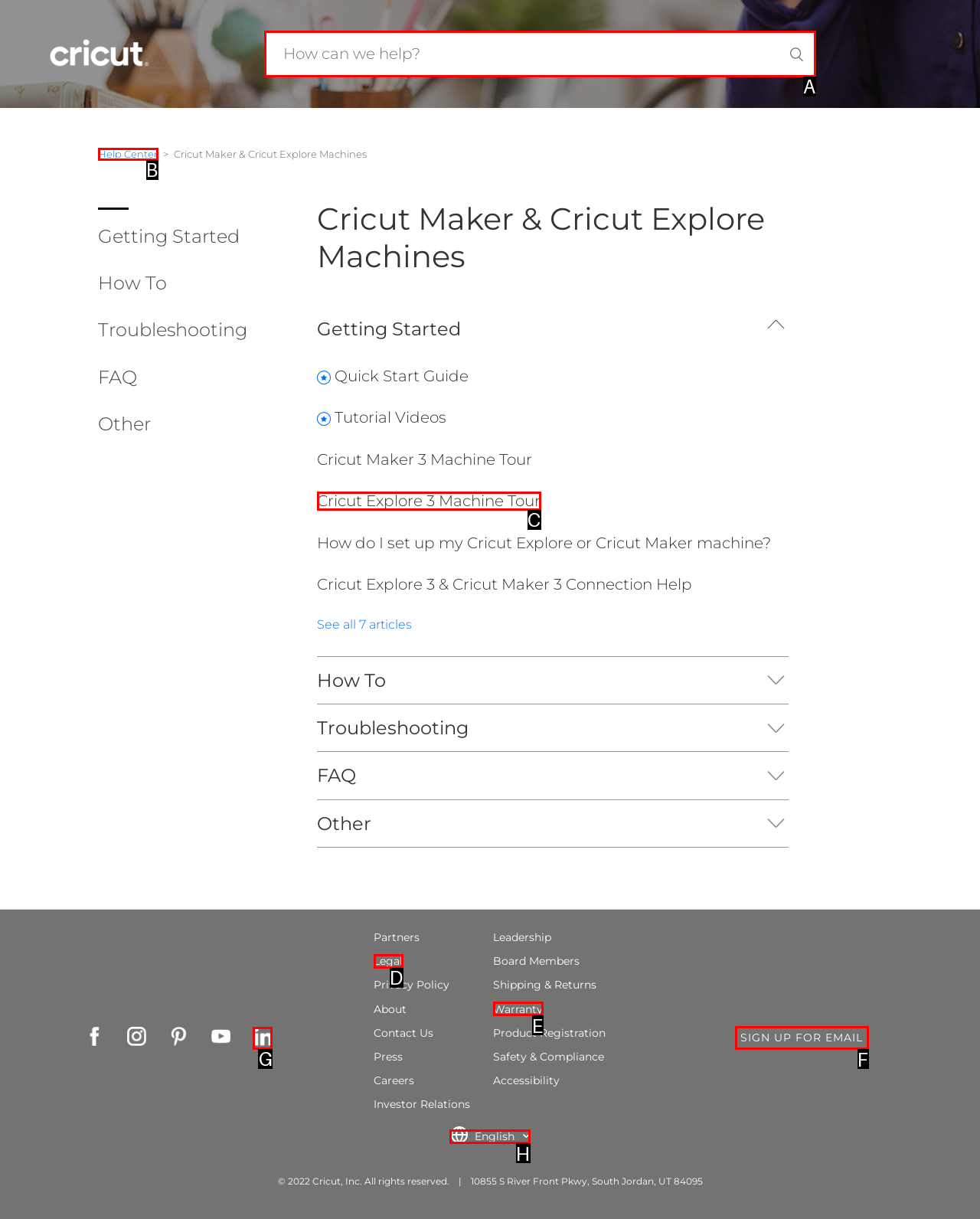From the given options, indicate the letter that corresponds to the action needed to complete this task: Sign up for email. Respond with only the letter.

F